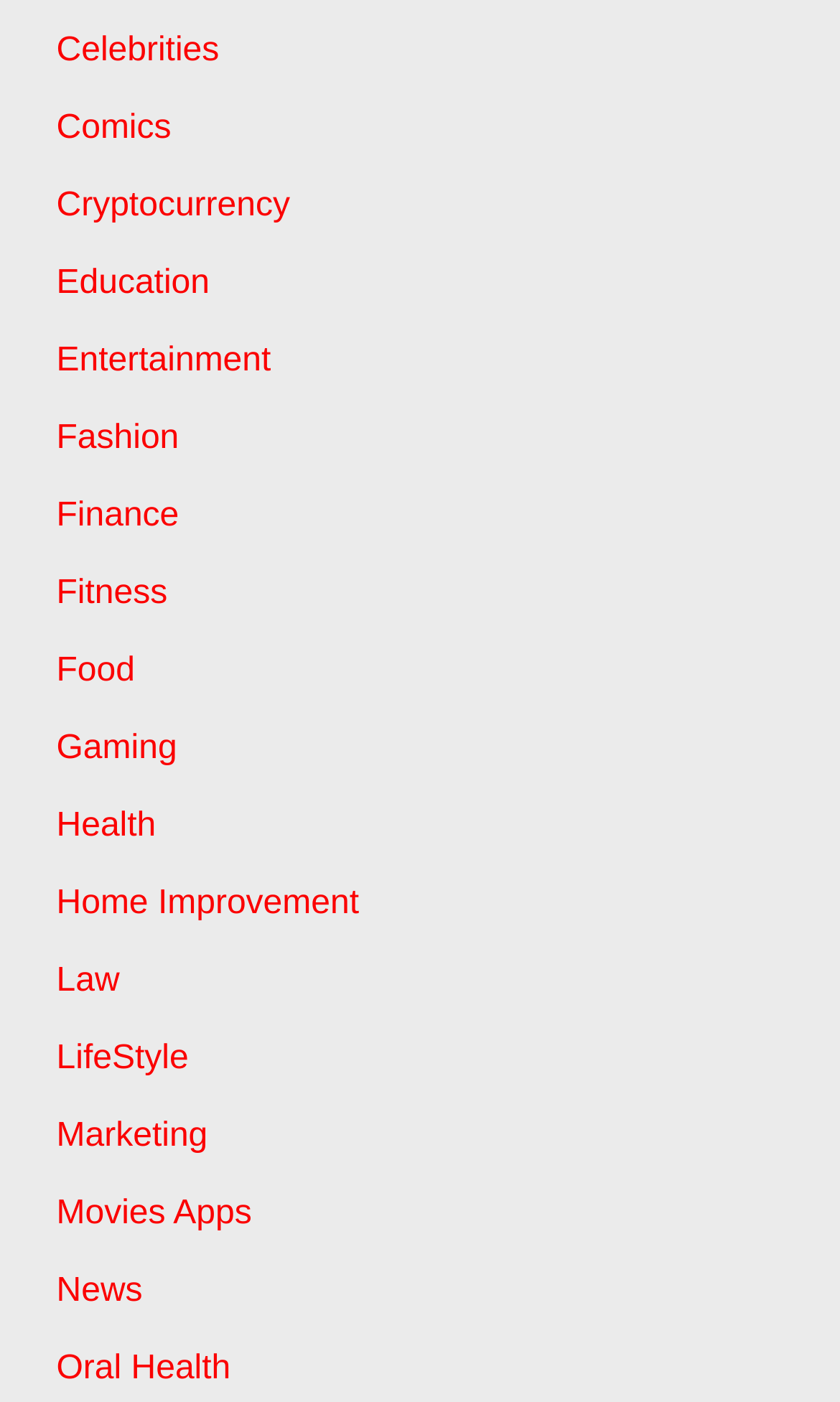Respond to the following query with just one word or a short phrase: 
How many categories are listed?

19